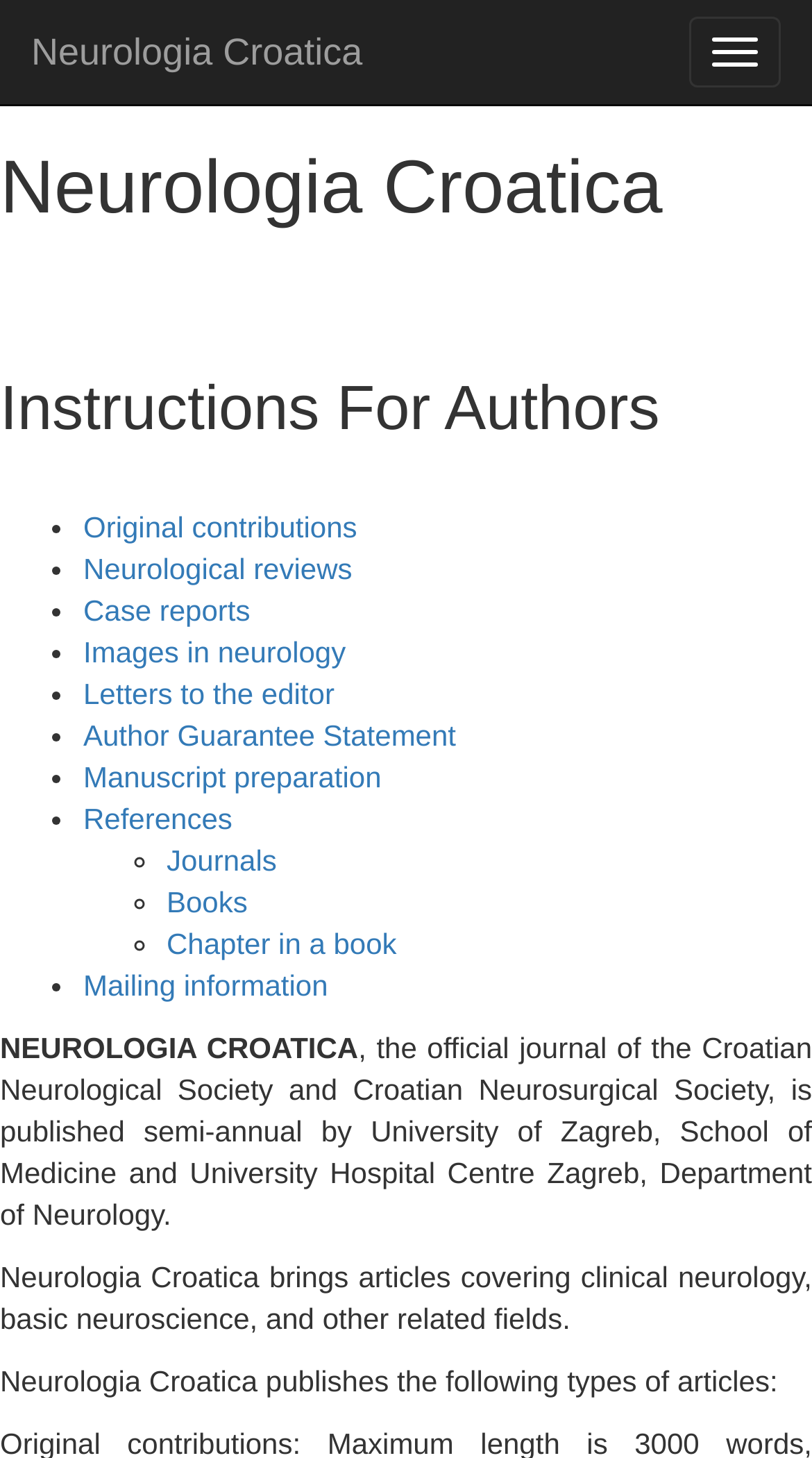Identify the bounding box coordinates for the element you need to click to achieve the following task: "Click the button to submit". Provide the bounding box coordinates as four float numbers between 0 and 1, in the form [left, top, right, bottom].

[0.849, 0.011, 0.962, 0.06]